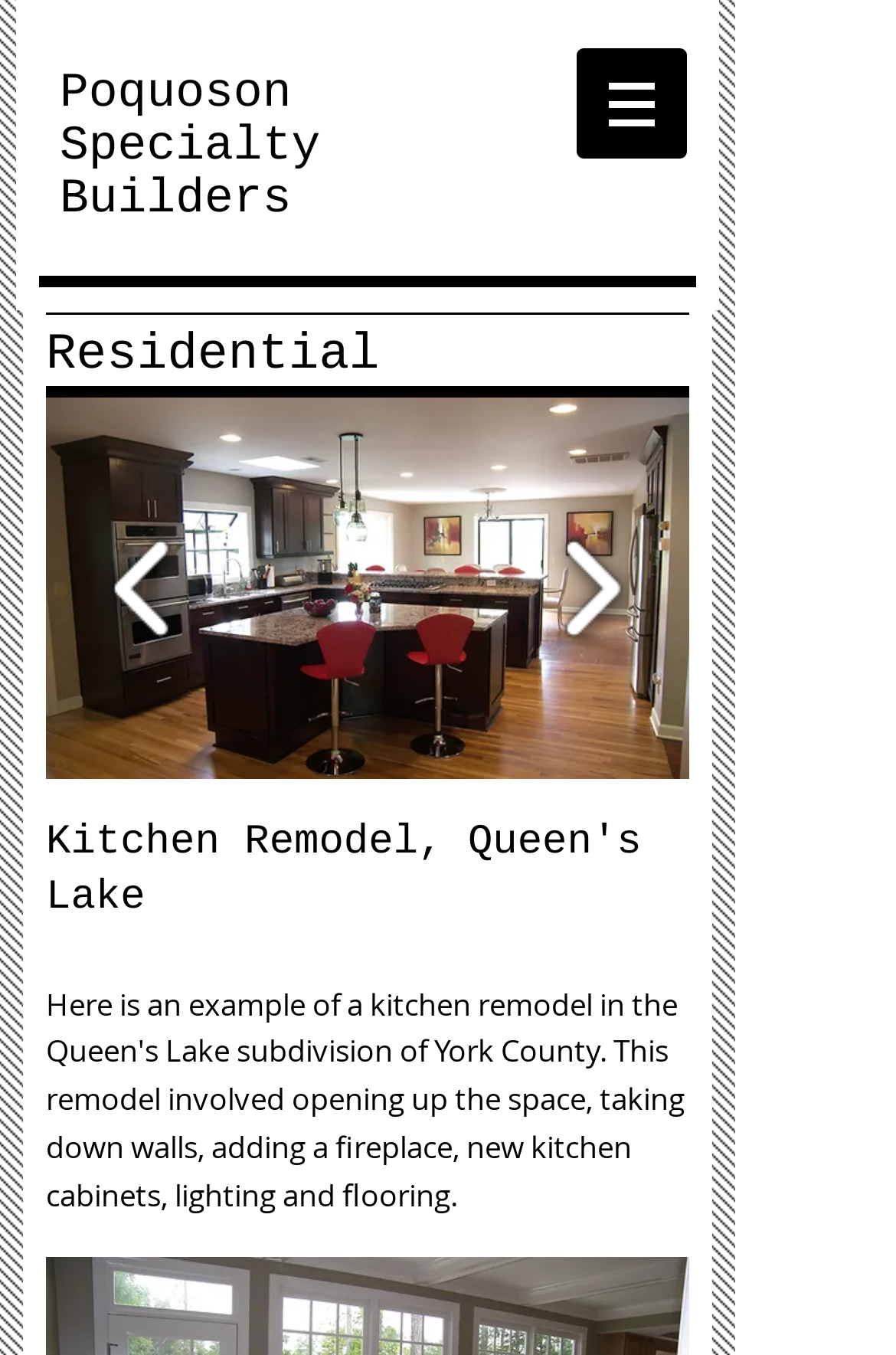Provide your answer in a single word or phrase: 
What is the name of the company?

Poquoson Specialty Builders